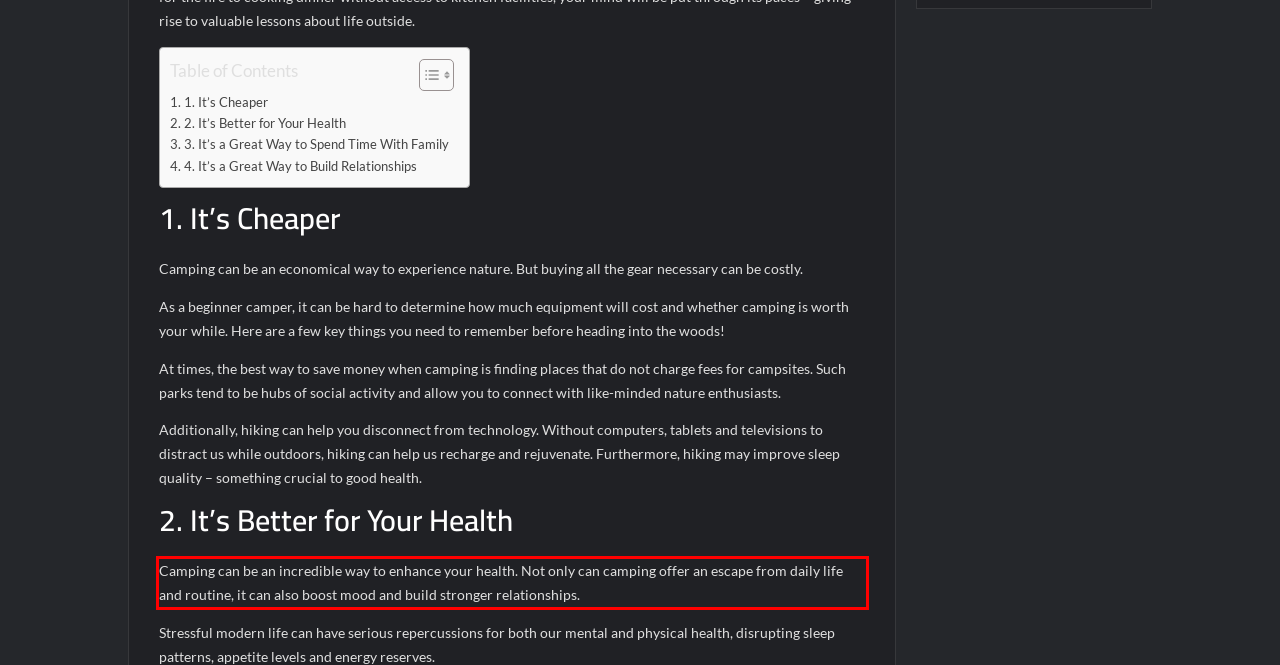You are given a screenshot showing a webpage with a red bounding box. Perform OCR to capture the text within the red bounding box.

Camping can be an incredible way to enhance your health. Not only can camping offer an escape from daily life and routine, it can also boost mood and build stronger relationships.